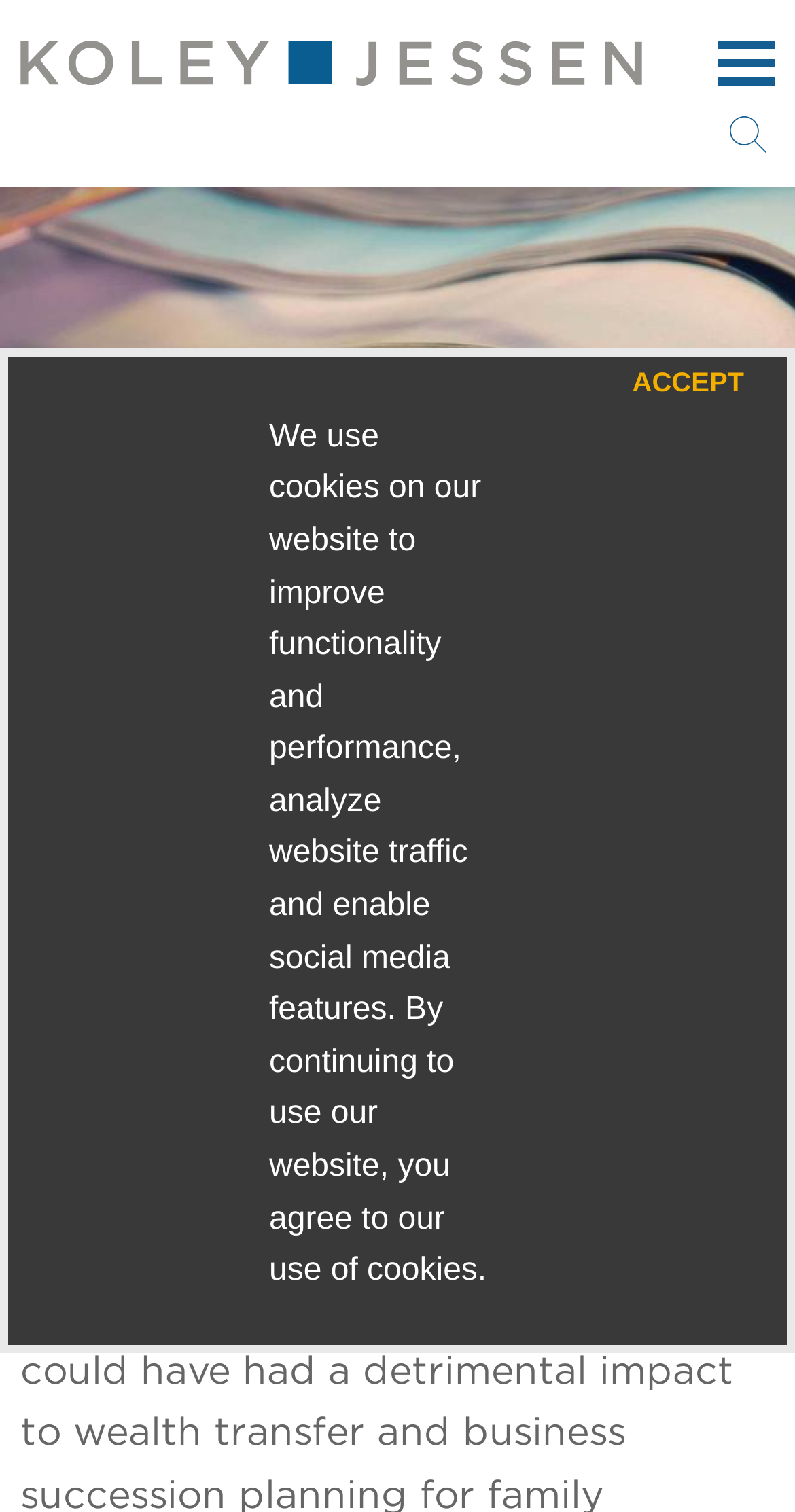Give a one-word or one-phrase response to the question:
What is the purpose of the cookies on the website?

improve functionality and performance, analyze website traffic and enable social media features